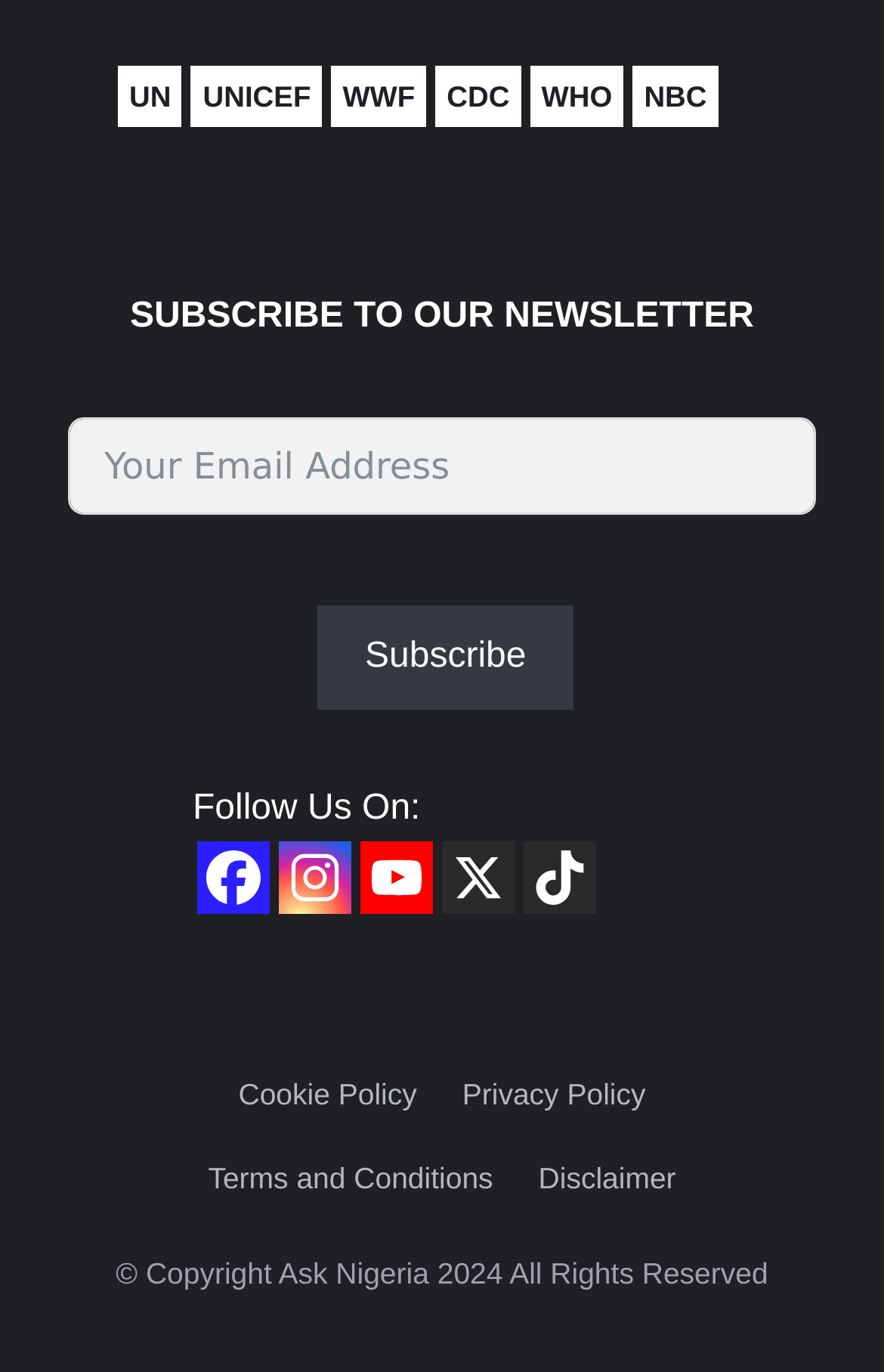Bounding box coordinates are given in the format (top-left x, top-left y, bottom-right x, bottom-right y). All values should be floating point numbers between 0 and 1. Provide the bounding box coordinate for the UI element described as: Terms and Conditions

[0.235, 0.846, 0.558, 0.871]